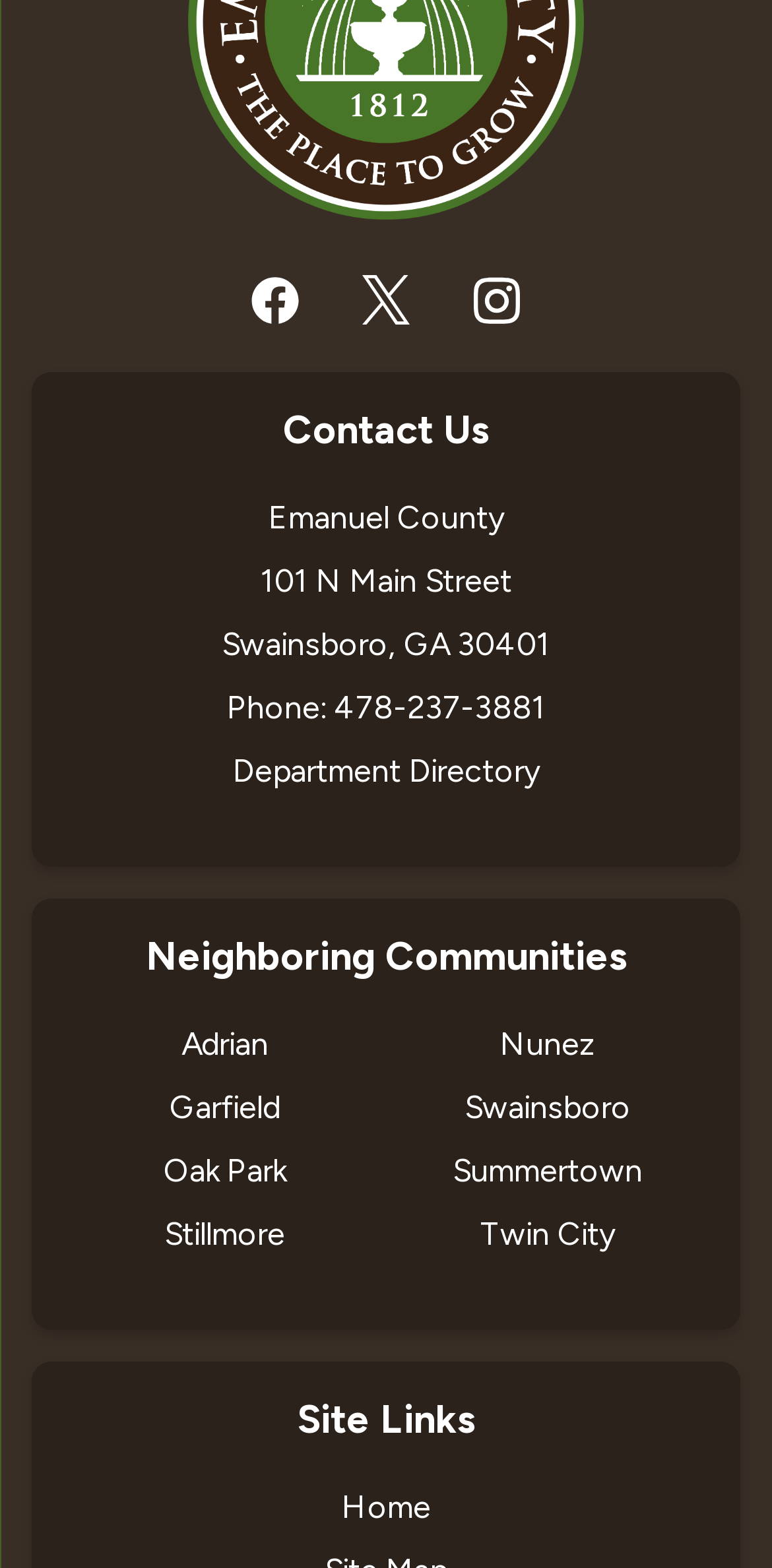Provide a one-word or one-phrase answer to the question:
How many social media links are there?

3